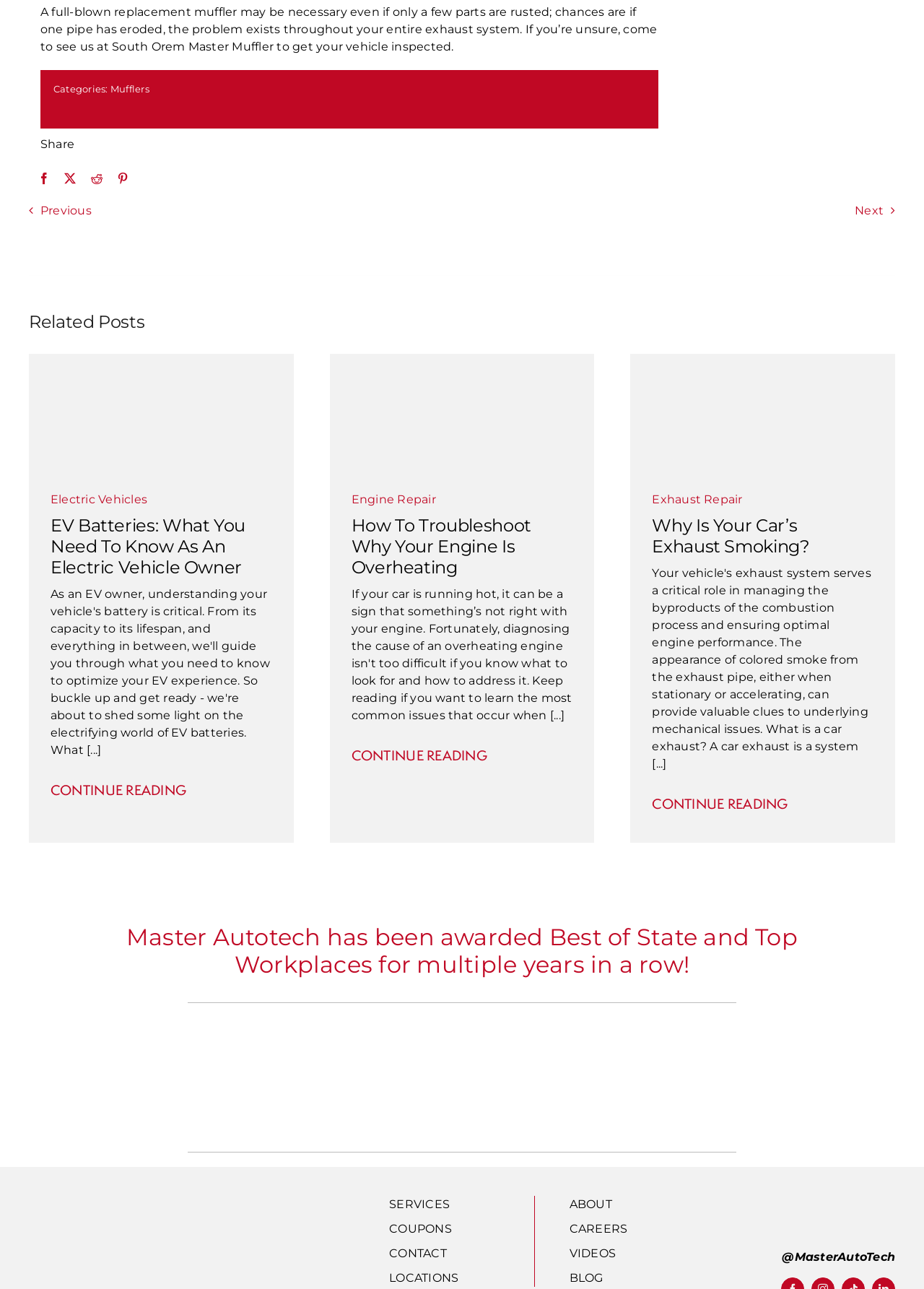With reference to the image, please provide a detailed answer to the following question: What is the name of the company mentioned on the webpage?

The company name 'Master AutoTech' is mentioned in the text 'Master Autotech has been awarded Best of State and Top Workplaces for multiple years in a row!' and is also present in the footer navigation as 'man-autotech'.